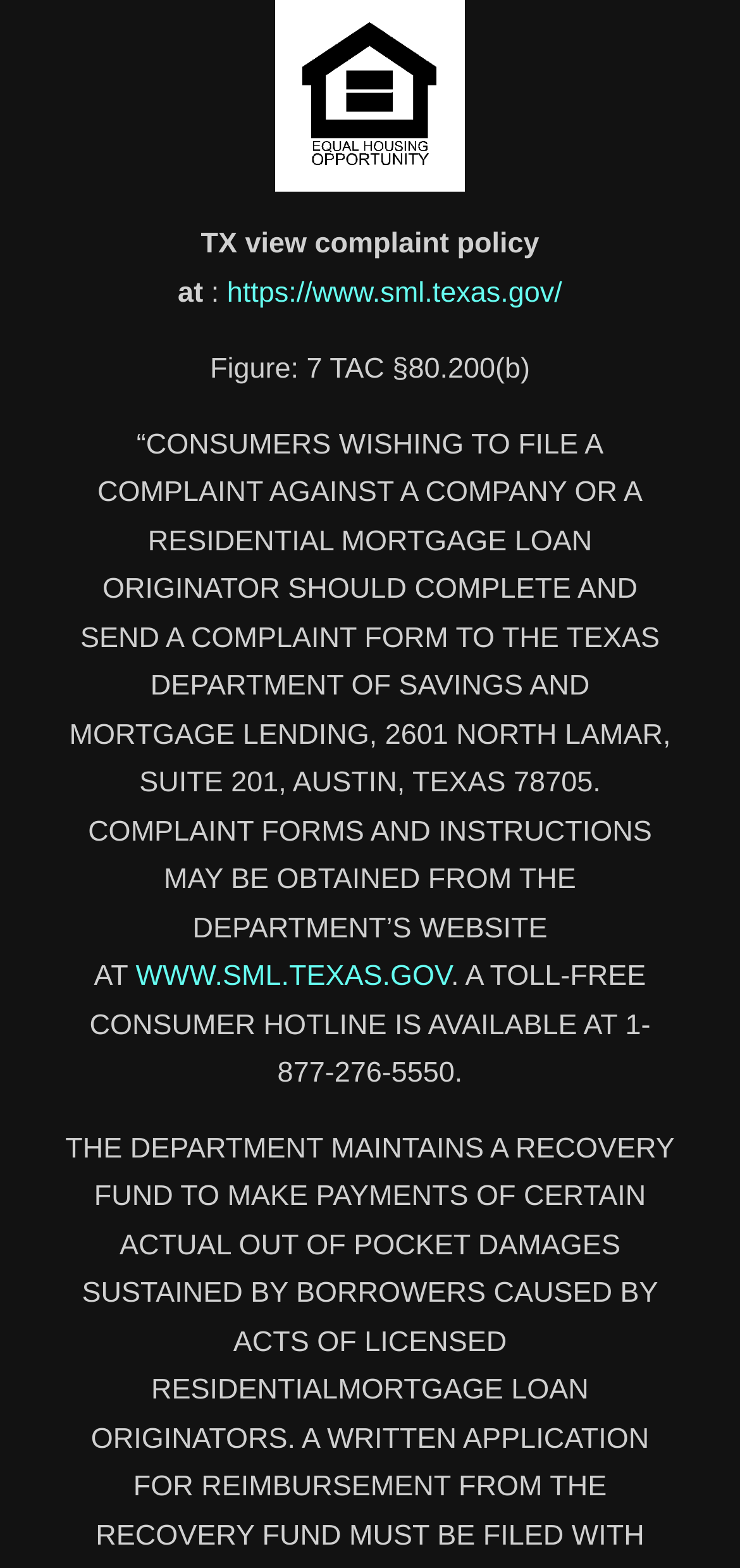How many links are present on the webpage?
From the image, provide a succinct answer in one word or a short phrase.

3